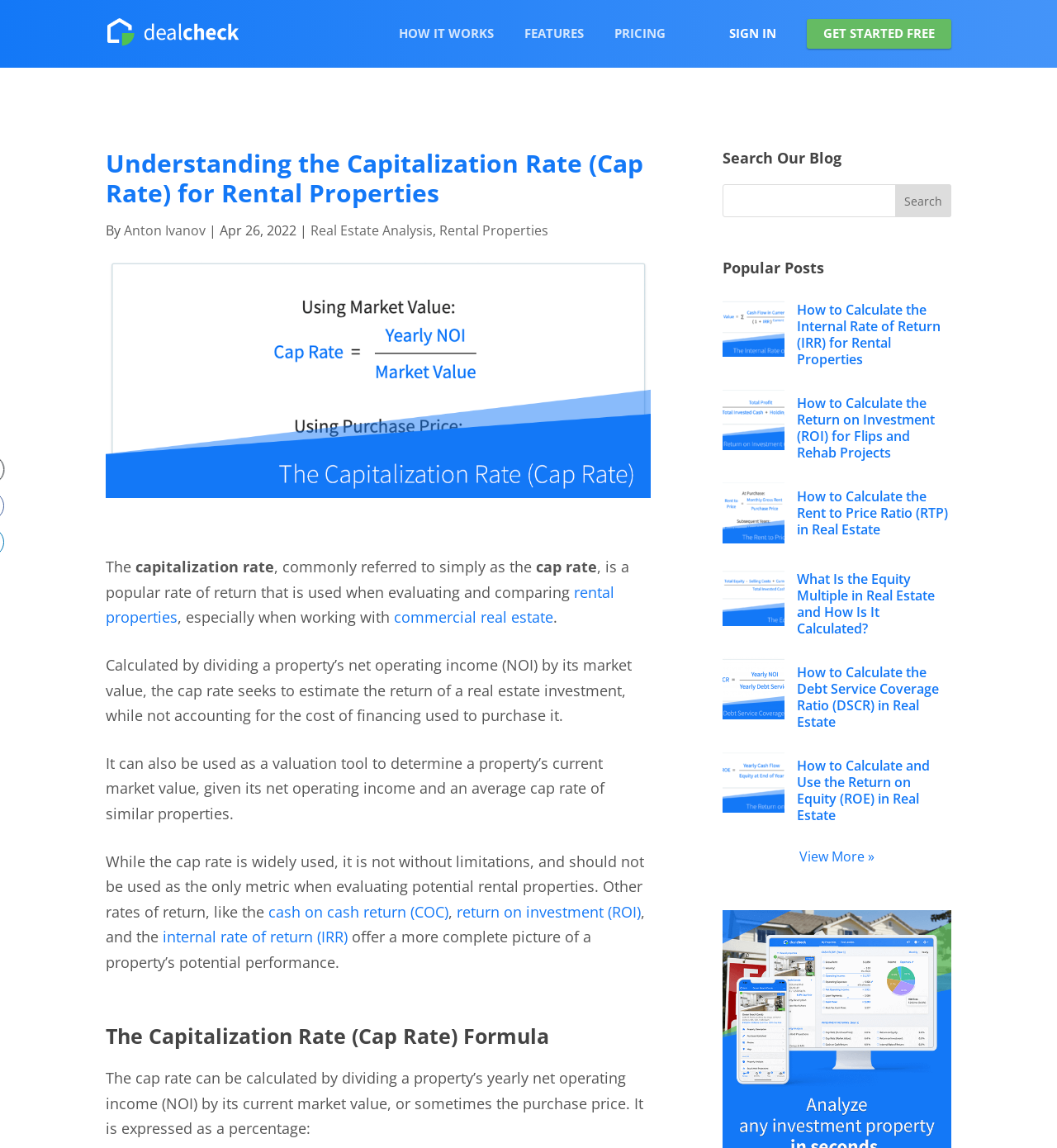What is the topic of the popular post with the image of a house flip?
Provide a detailed answer to the question using information from the image.

The popular post with the image of a house flip is about calculating the Return on Investment (ROI) for house flips and rehab projects, which is a related topic to the capitalization rate.